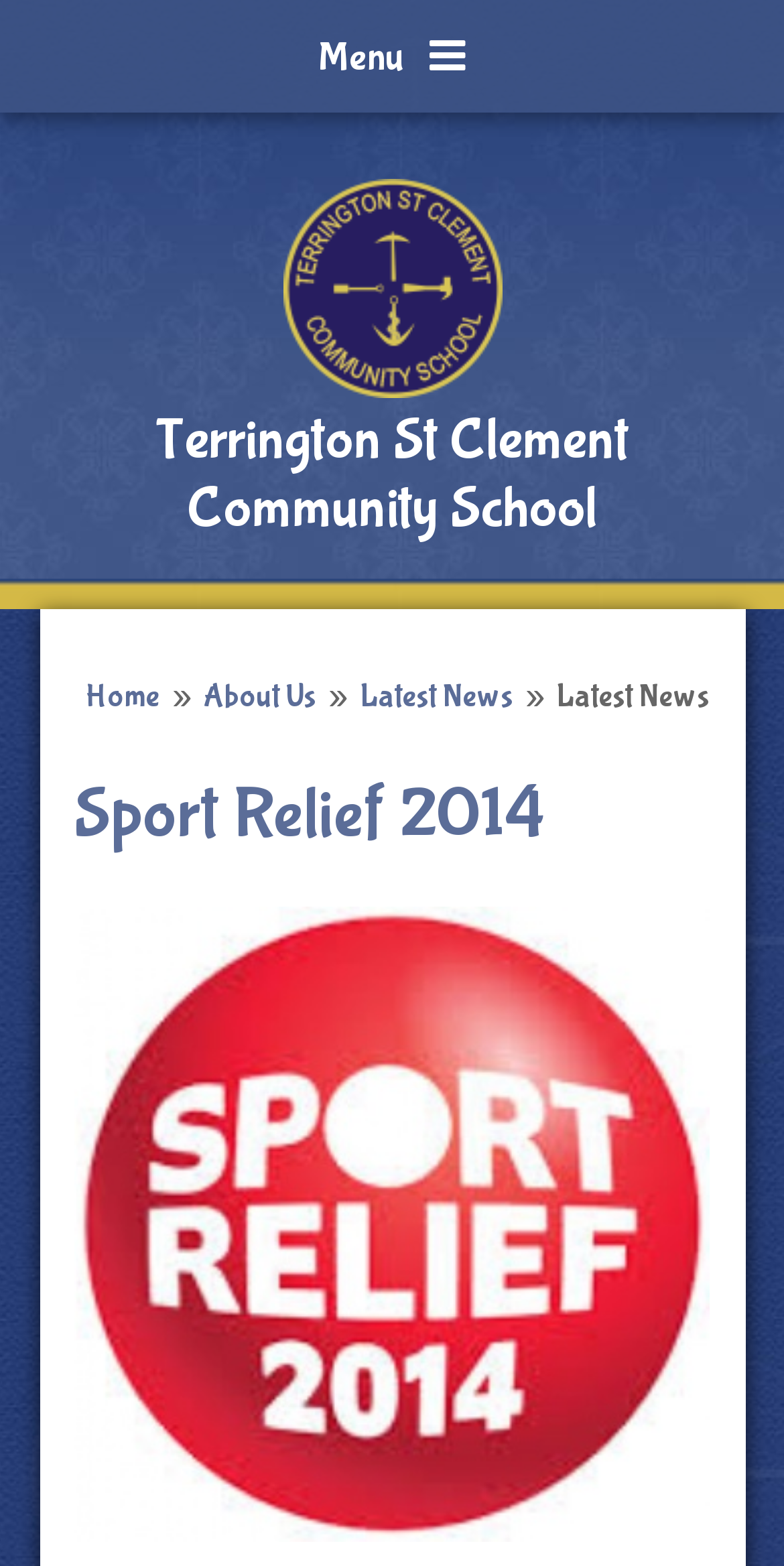Predict the bounding box for the UI component with the following description: "Home".

[0.109, 0.433, 0.204, 0.457]